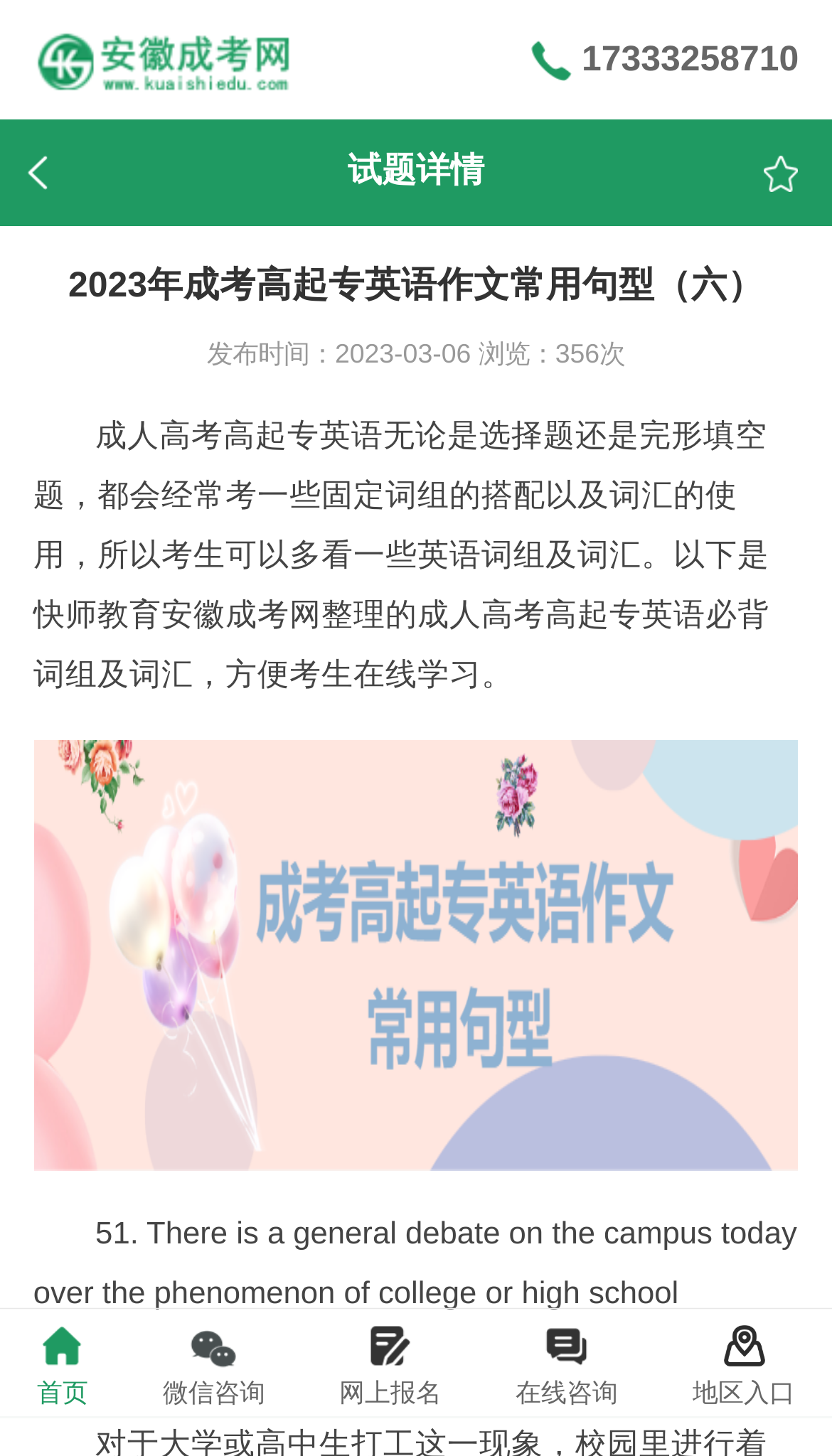Provide a brief response using a word or short phrase to this question:
What is the topic of the article?

English writing for adult college entrance exam